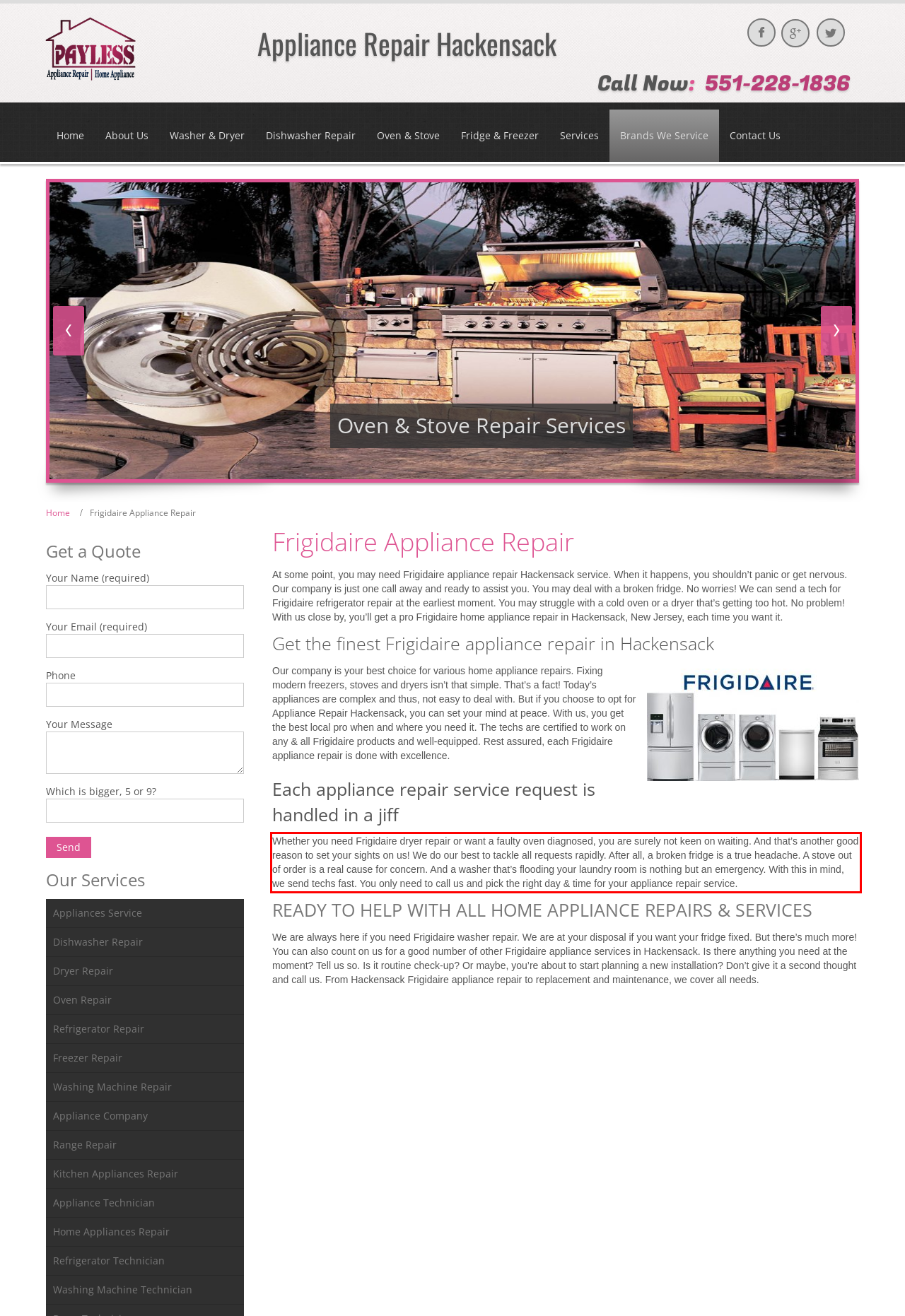Please extract the text content within the red bounding box on the webpage screenshot using OCR.

Whether you need Frigidaire dryer repair or want a faulty oven diagnosed, you are surely not keen on waiting. And that’s another good reason to set your sights on us! We do our best to tackle all requests rapidly. After all, a broken fridge is a true headache. A stove out of order is a real cause for concern. And a washer that’s flooding your laundry room is nothing but an emergency. With this in mind, we send techs fast. You only need to call us and pick the right day & time for your appliance repair service.